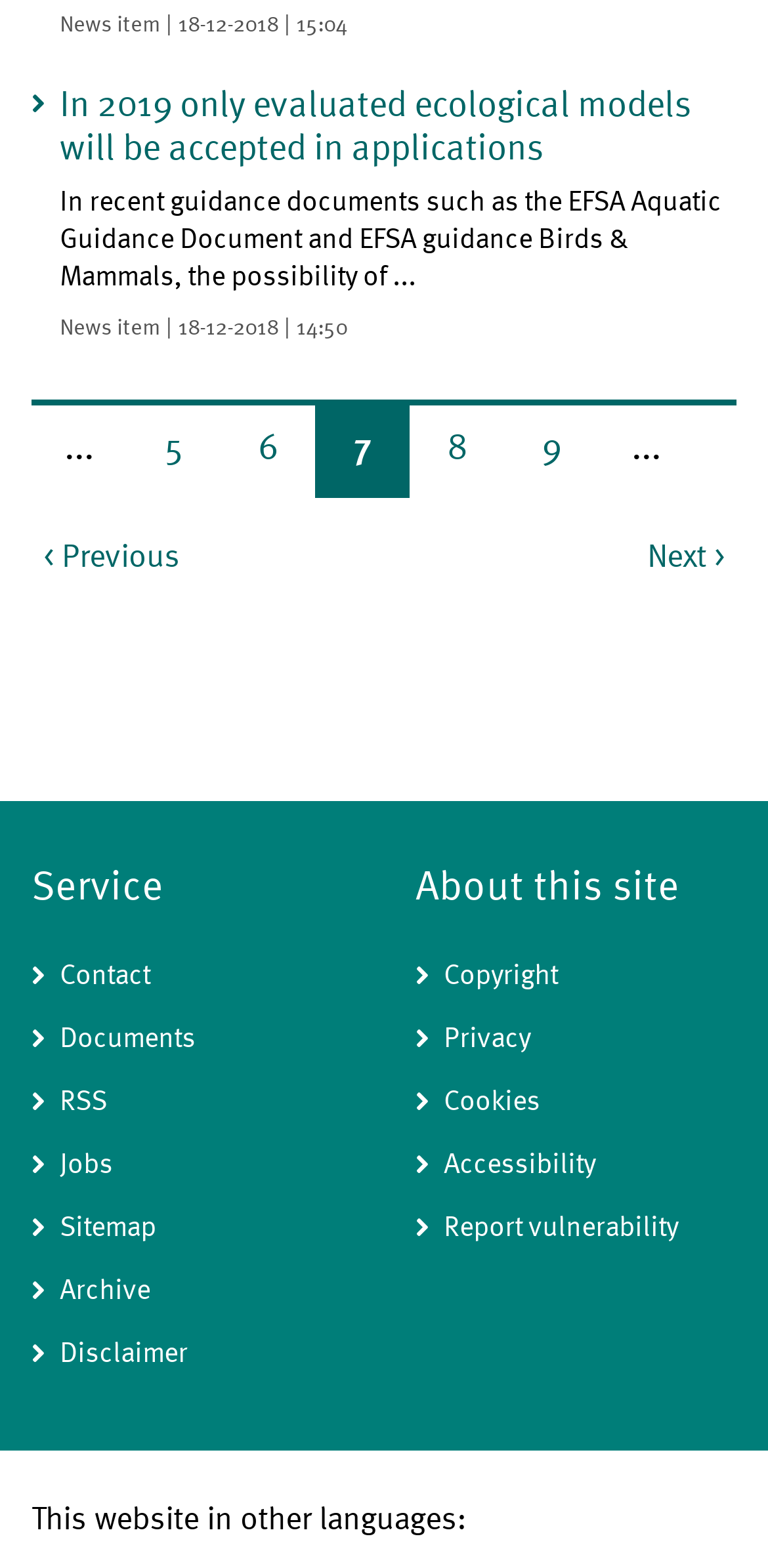Given the description "Page 5", determine the bounding box of the corresponding UI element.

[0.164, 0.257, 0.287, 0.317]